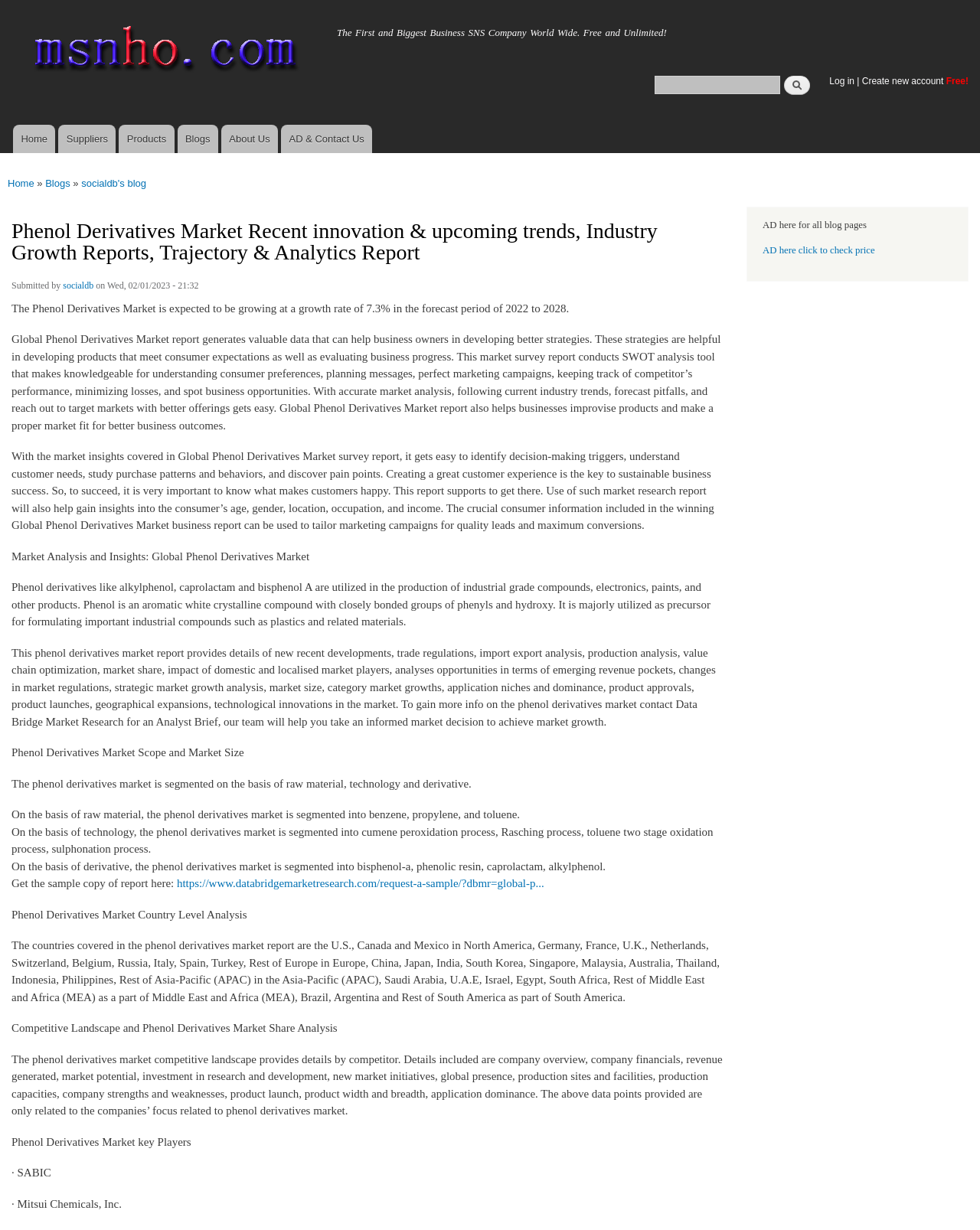Answer the question briefly using a single word or phrase: 
What is the function of the SWOT analysis tool in the market survey report?

To help evaluate business progress